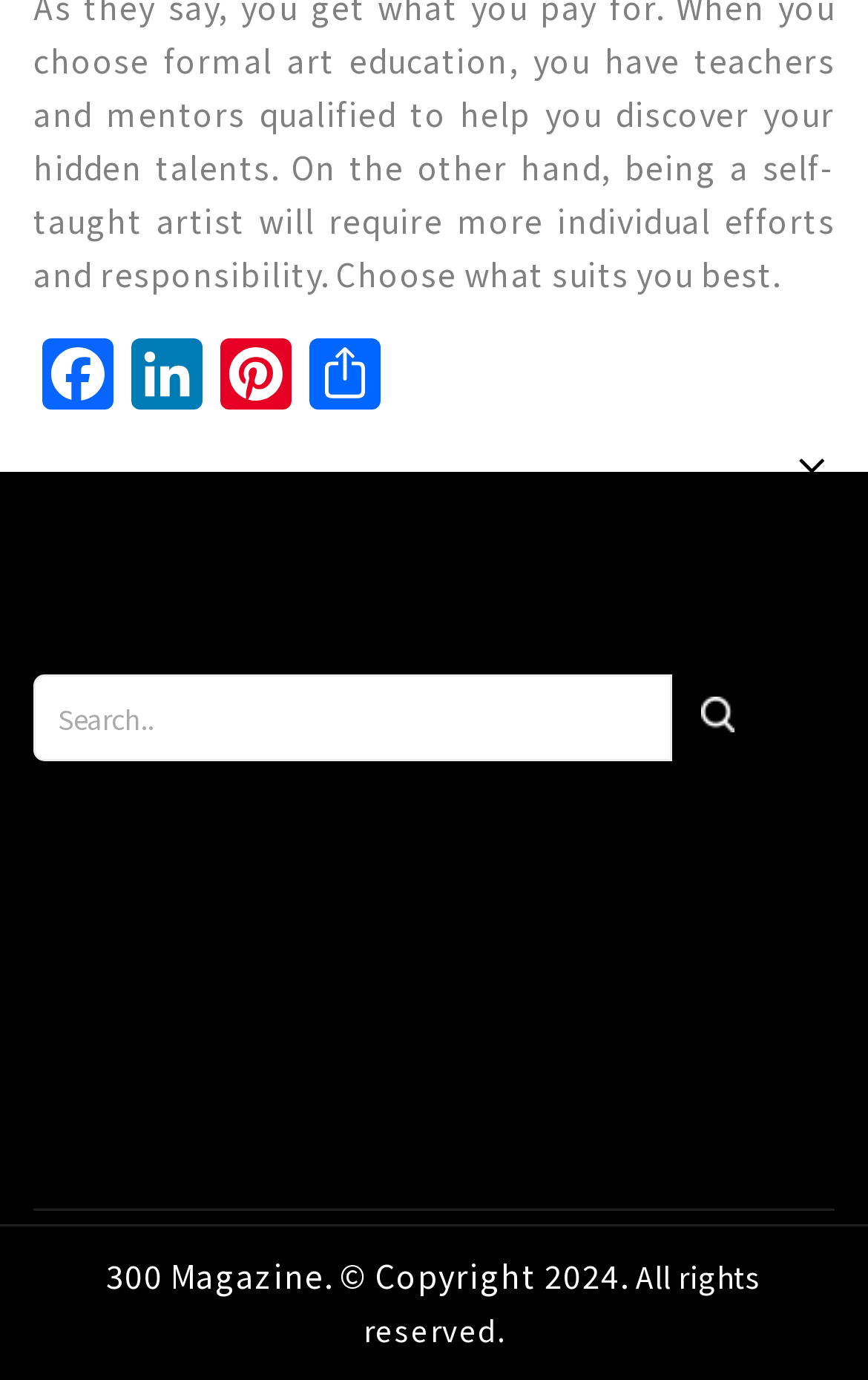Locate the UI element described by parent_node: DVDLand Blog and provide its bounding box coordinates. Use the format (top-left x, top-left y, bottom-right x, bottom-right y) with all values as floating point numbers between 0 and 1.

None